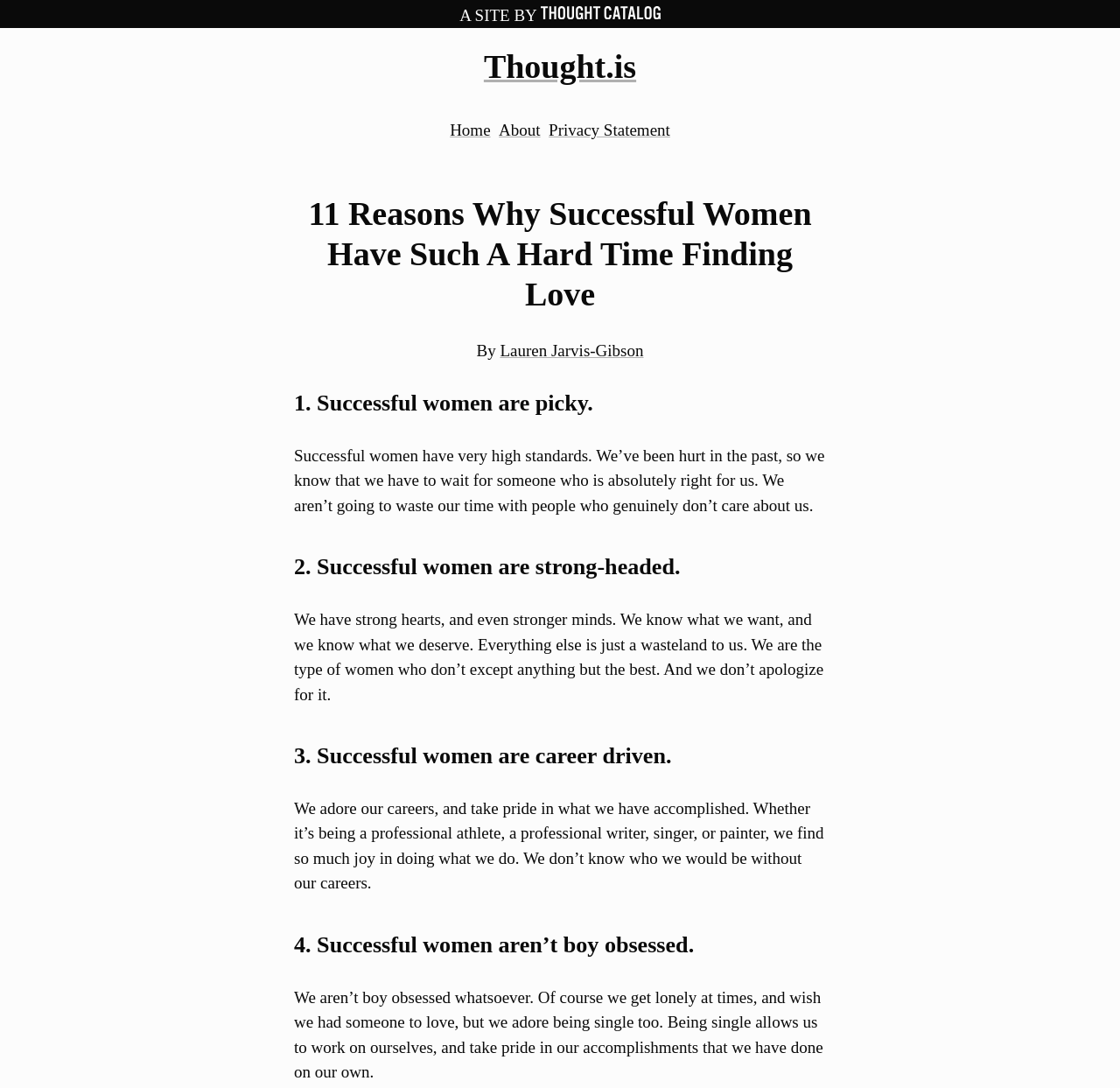What is the fourth reason why successful women have a hard time finding love?
Could you give a comprehensive explanation in response to this question?

I found the fourth reason by looking at the heading elements and their corresponding text elements, which describe the reasons why successful women have a hard time finding love. The fourth reason is stated in the heading element with the text '4. Successful women aren’t boy obsessed'.